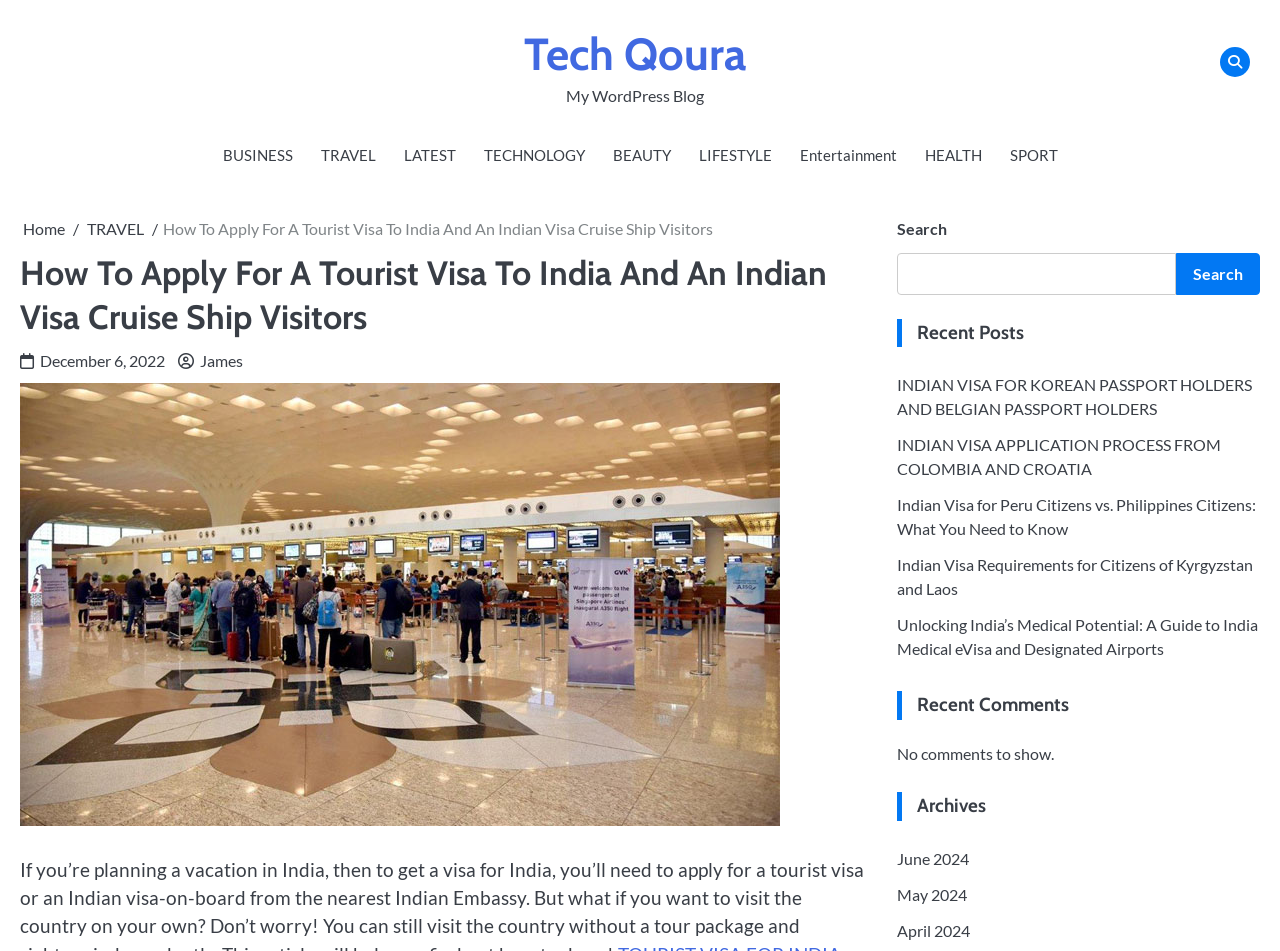Elaborate on the webpage's design and content in a detailed caption.

The webpage is about applying for a tourist visa to India and an Indian visa for cruise ship visitors. At the top left, there is a link to "Tech Qoura" and a static text "My WordPress Blog". Below them, there are several links to different categories, including "BUSINESS", "TRAVEL", "LATEST", "TECHNOLOGY", "BEAUTY", "LIFESTYLE", "Entertainment", "HEALTH", and "SPORT".

On the left side, there is a navigation section with breadcrumbs, showing the current page's location. The breadcrumbs include links to "Home" and "TRAVEL", and a static text displaying the current page's title.

Below the navigation section, there is a header with a heading that matches the page title. Next to the heading, there are links to the date and author of the article. 

On the right side, there is a search bar with a static text "Search" and a search box. Below the search bar, there is a heading "Recent Posts" followed by several links to recent articles related to Indian visas, including articles about visa applications for different nationalities and medical eVisa.

Further down, there is a heading "Recent Comments" with a static text indicating that there are no comments to show. Below that, there is a heading "Archives" with links to different months, including June 2024, May 2024, and April 2024.